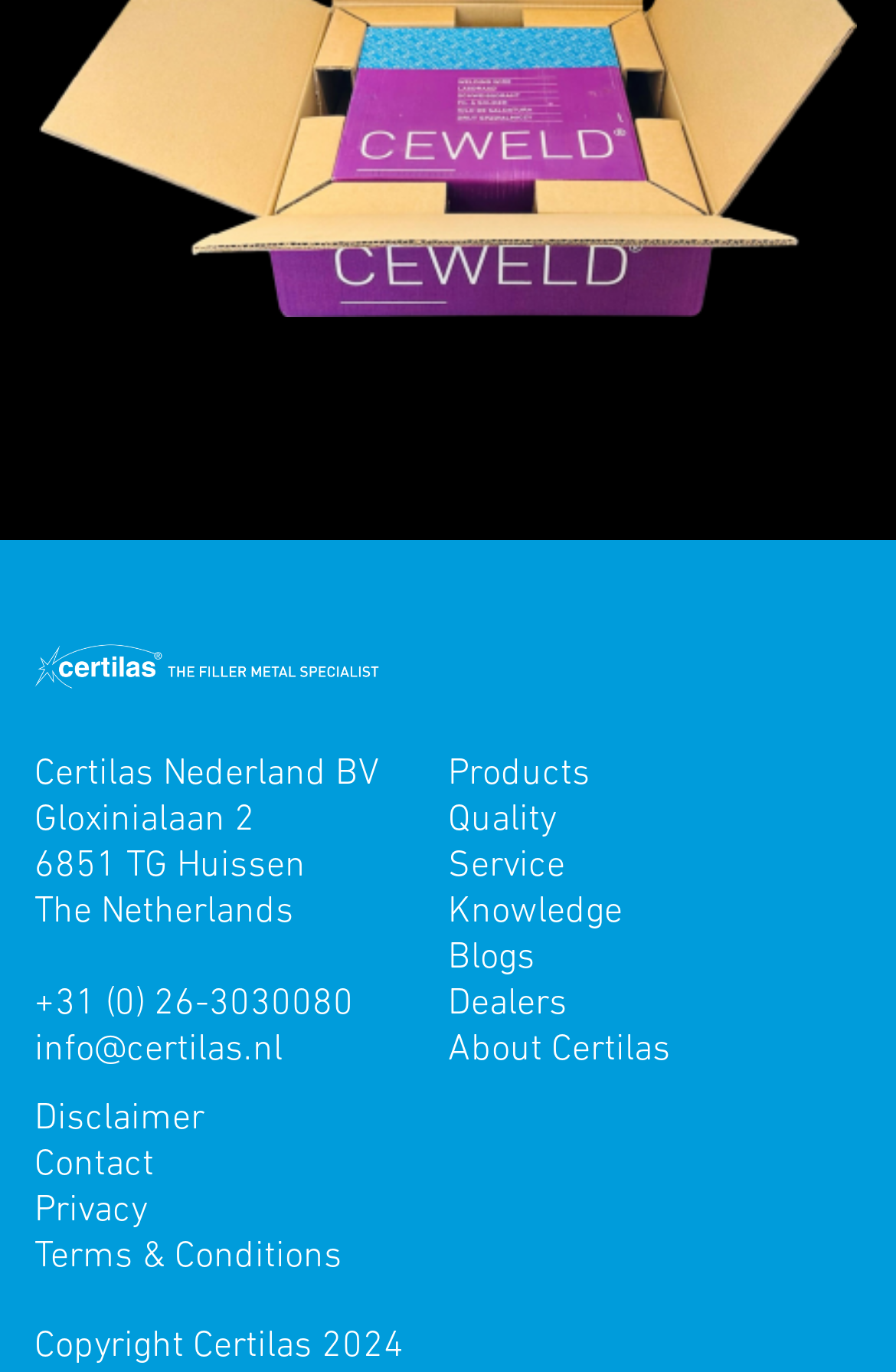How many navigation links are there?
Look at the screenshot and give a one-word or phrase answer.

9